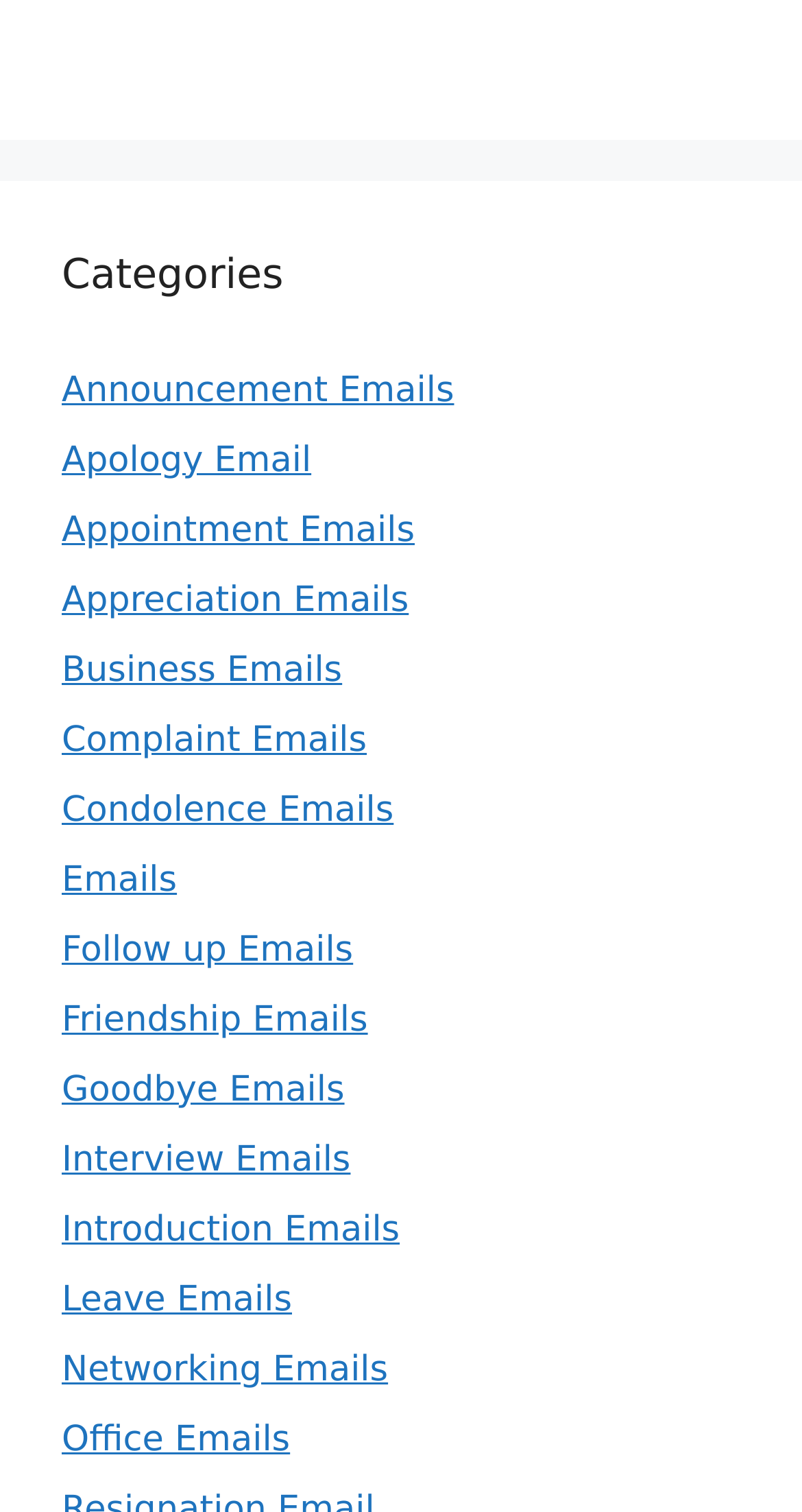Please specify the bounding box coordinates of the region to click in order to perform the following instruction: "View announcement emails".

[0.077, 0.245, 0.566, 0.272]